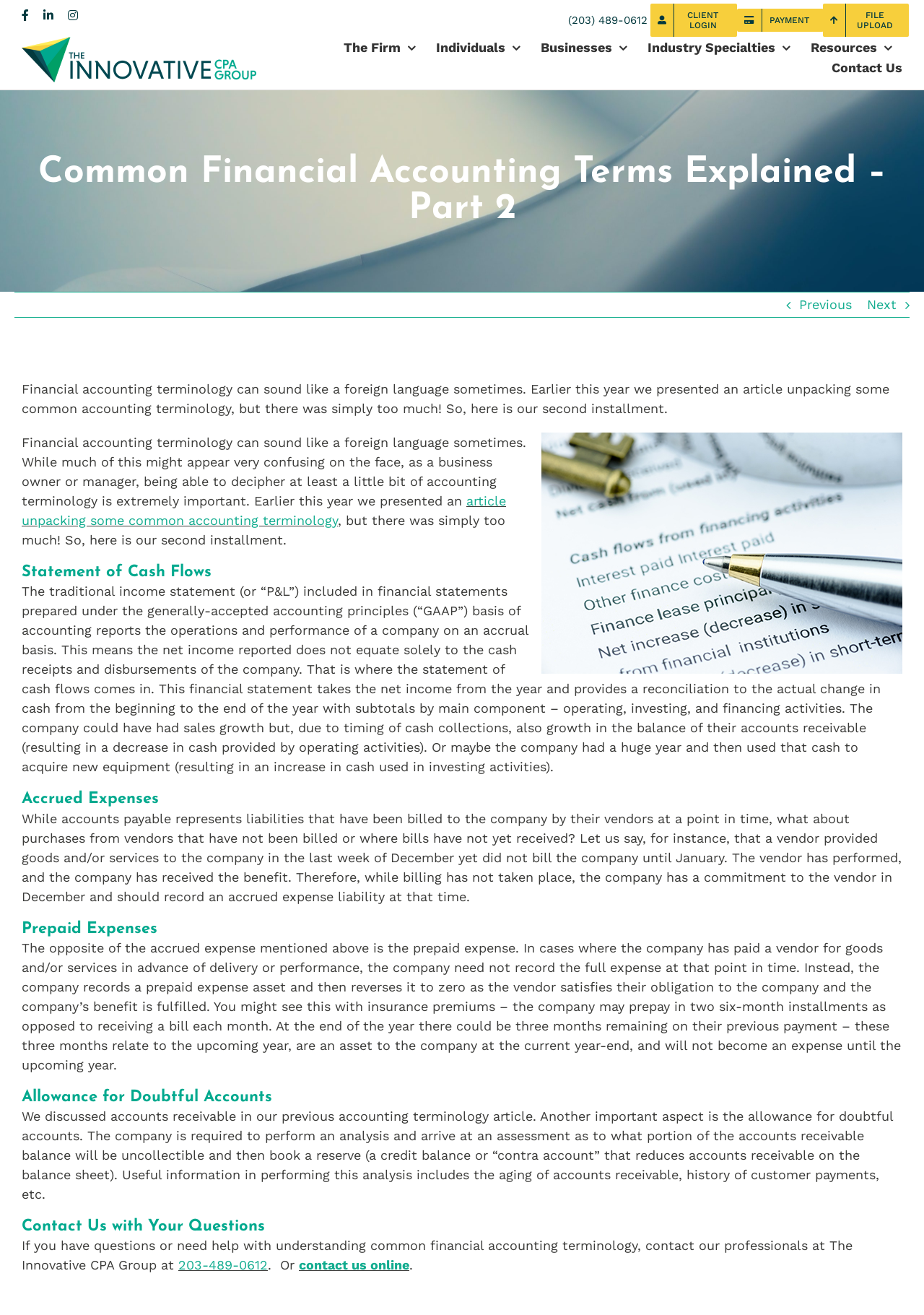What is the company logo?
Using the image as a reference, answer the question with a short word or phrase.

Innovative CPA Group Logo